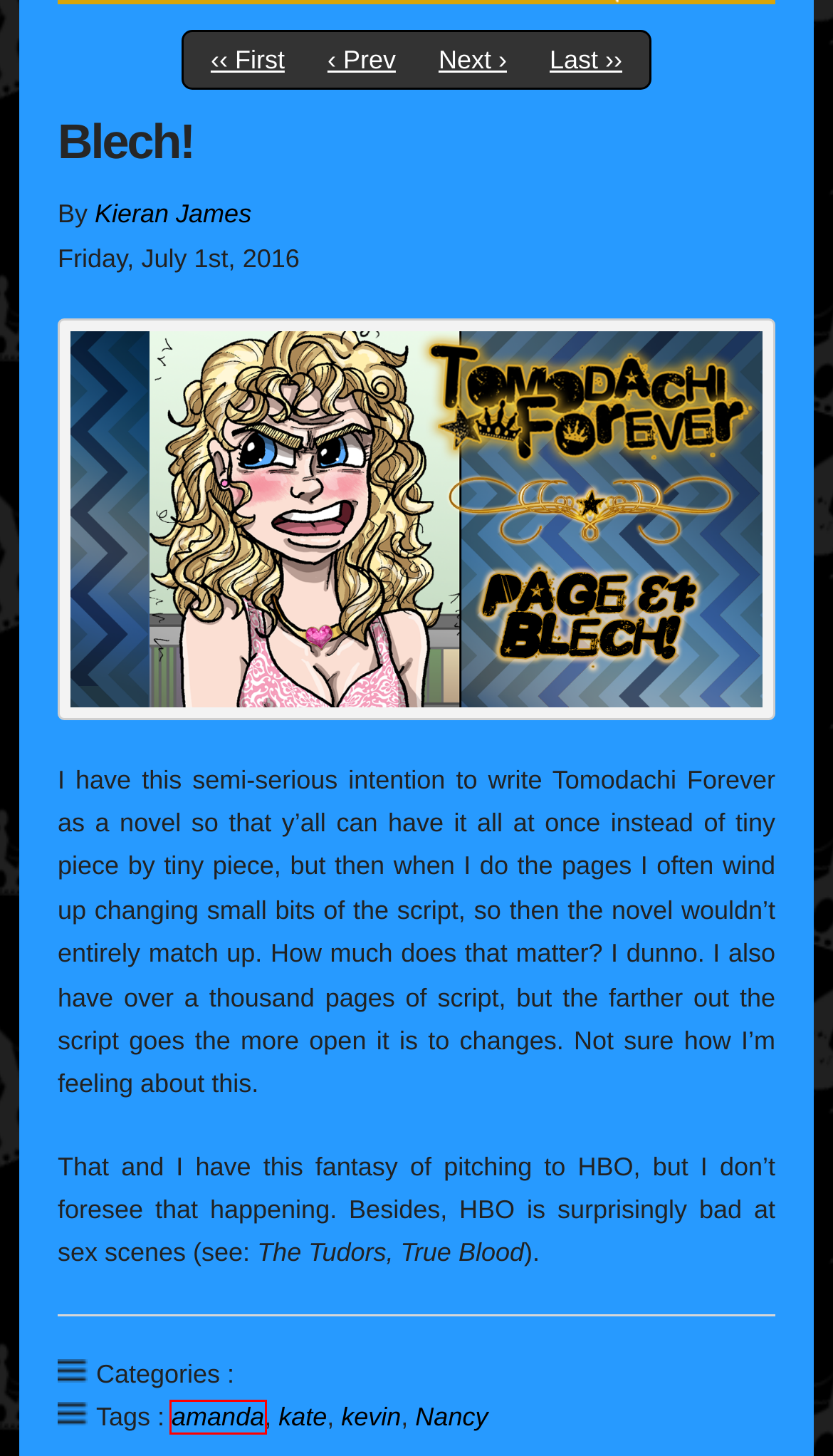Examine the screenshot of the webpage, which has a red bounding box around a UI element. Select the webpage description that best fits the new webpage after the element inside the red bounding box is clicked. Here are the choices:
A. Blog Archives - Tomodachi Forever
B. Kieran James, Author at Tomodachi Forever
C. Gosh - Tomodachi Forever
D. Chapter One - Tomodachi Forever
E. kate Archives - Tomodachi Forever
F. Rules - Tomodachi Forever
G. amanda Archives - Tomodachi Forever
H. Nancy Archives - Tomodachi Forever

G